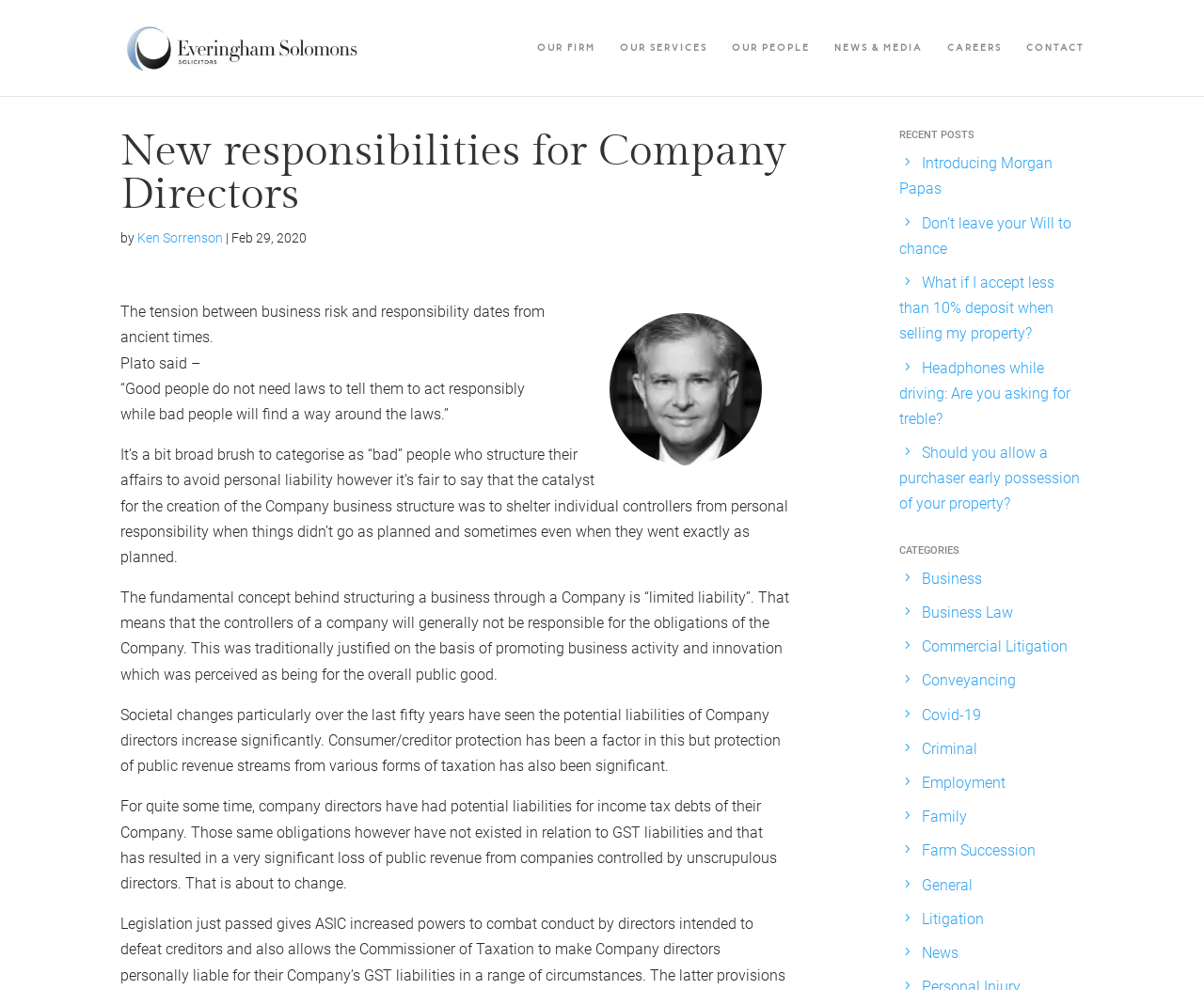Determine the bounding box coordinates for the UI element matching this description: "News & Media".

[0.693, 0.042, 0.766, 0.097]